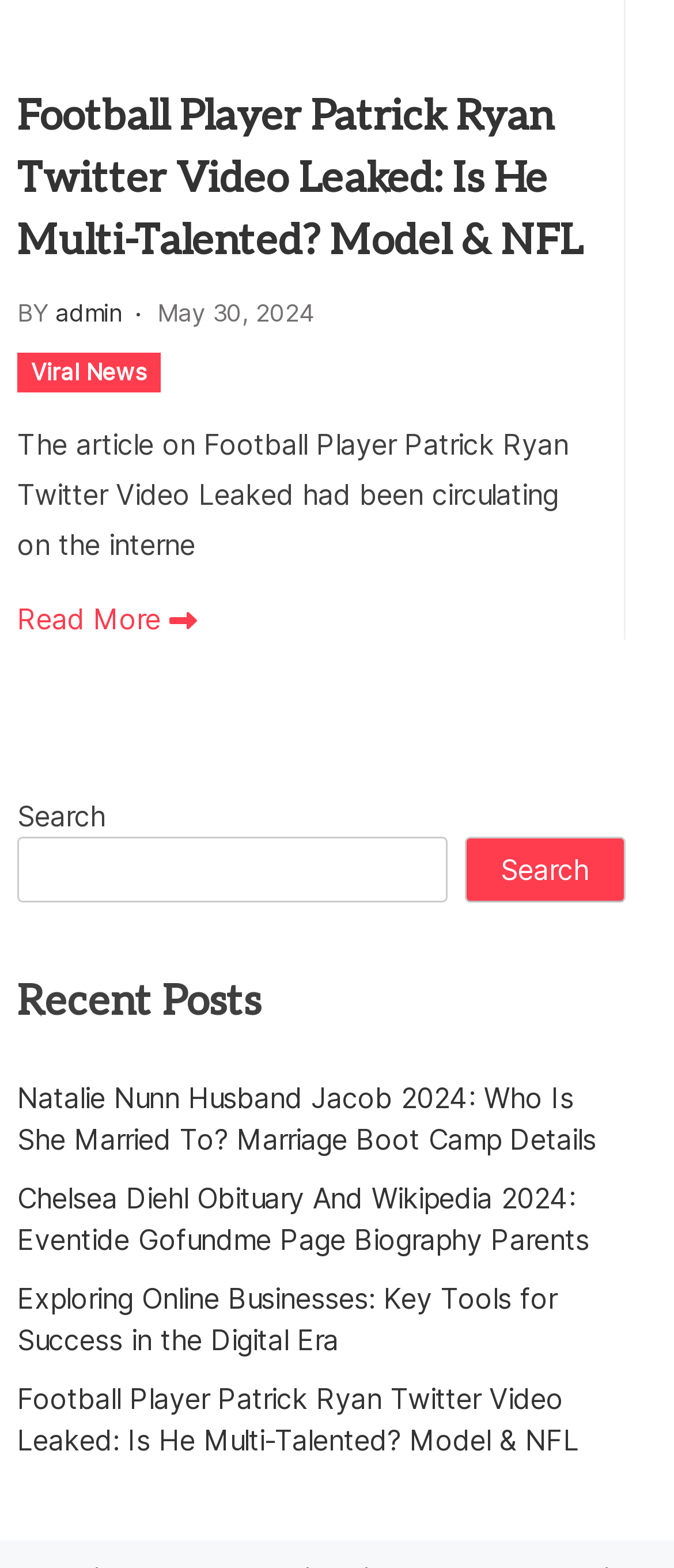Could you determine the bounding box coordinates of the clickable element to complete the instruction: "Read more about Football Player Patrick Ryan Twitter Video Leaked"? Provide the coordinates as four float numbers between 0 and 1, i.e., [left, top, right, bottom].

[0.026, 0.381, 0.292, 0.408]